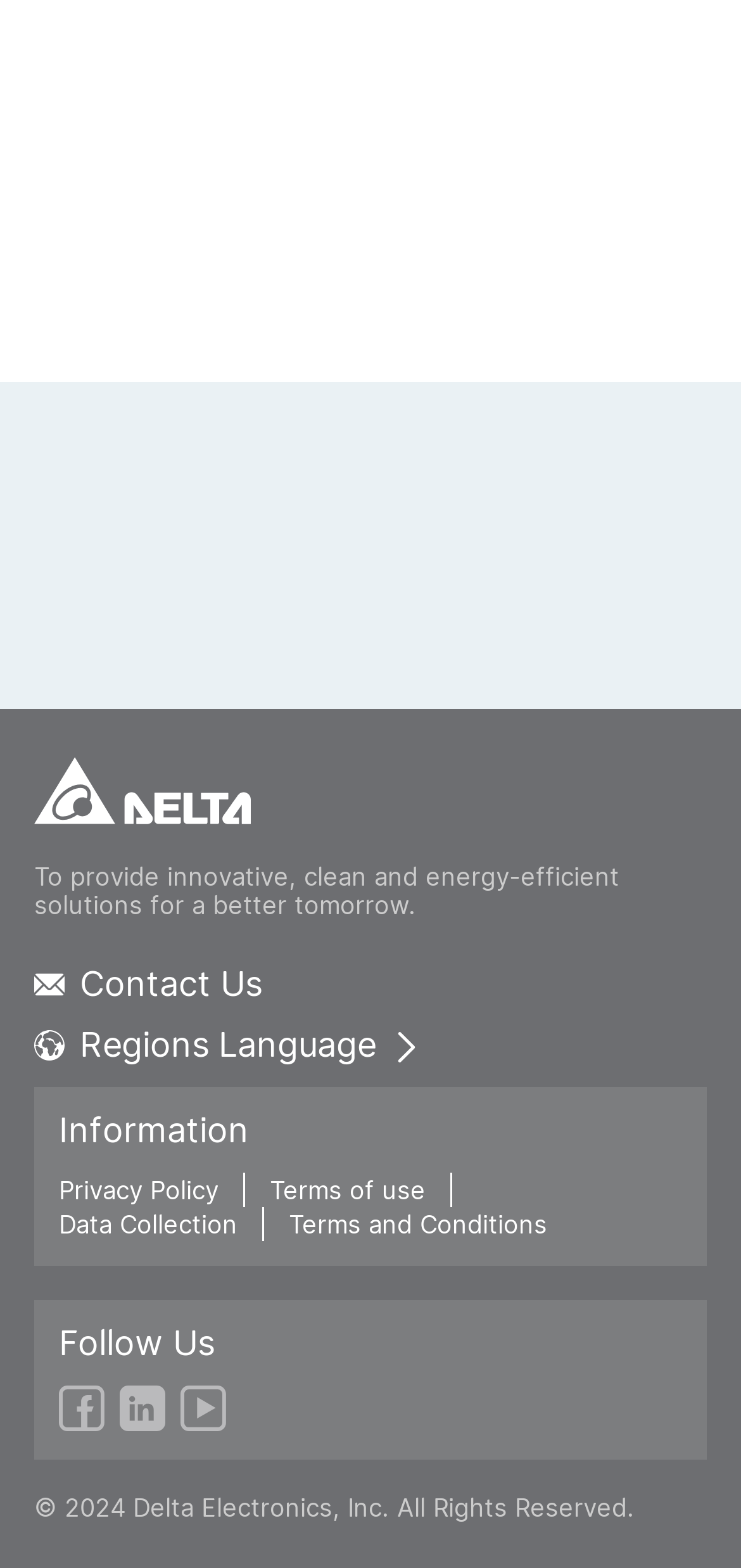Could you specify the bounding box coordinates for the clickable section to complete the following instruction: "Select the Global - English region"?

[0.085, 0.686, 0.61, 0.716]